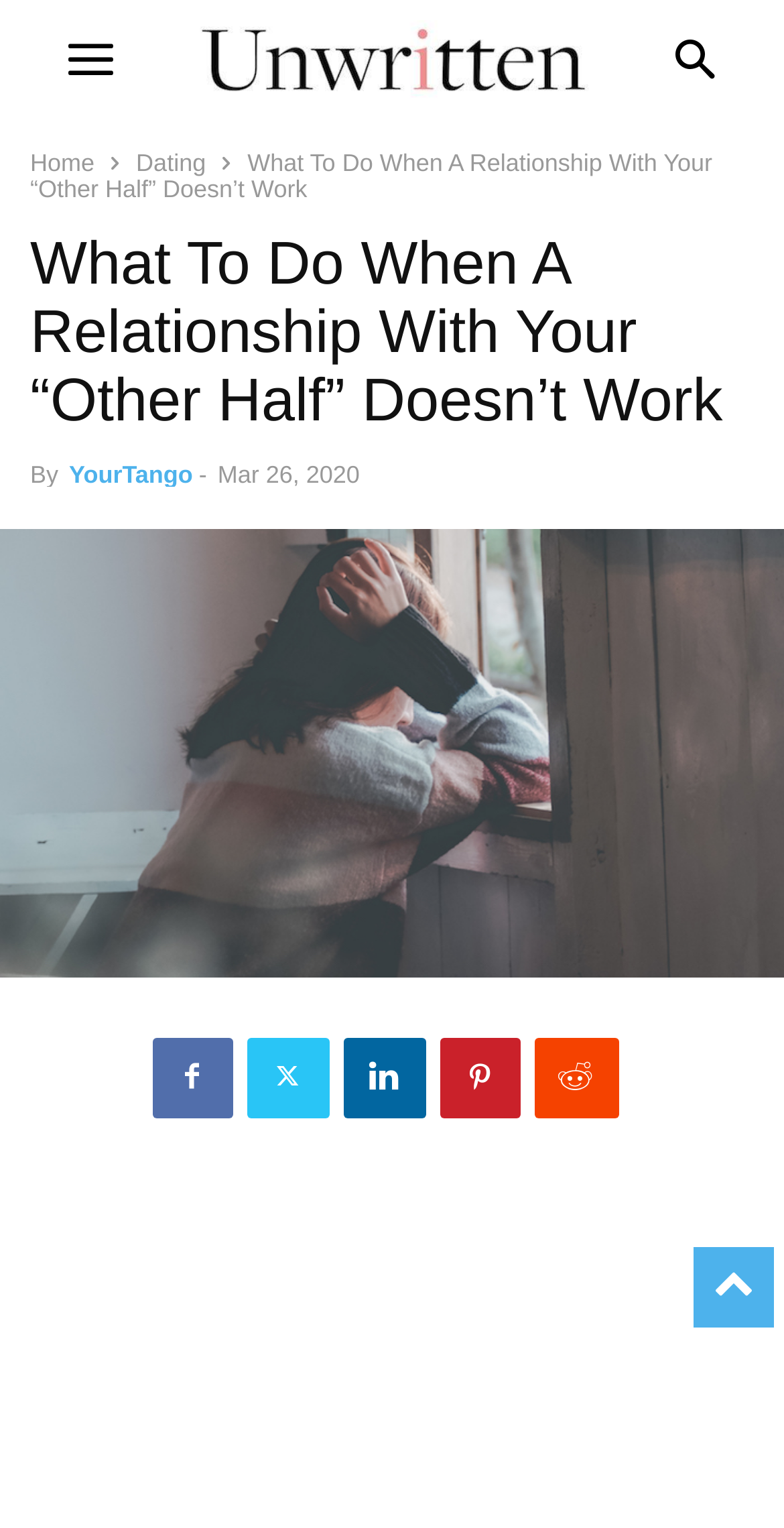Given the element description Dating, specify the bounding box coordinates of the corresponding UI element in the format (top-left x, top-left y, bottom-right x, bottom-right y). All values must be between 0 and 1.

[0.174, 0.097, 0.263, 0.116]